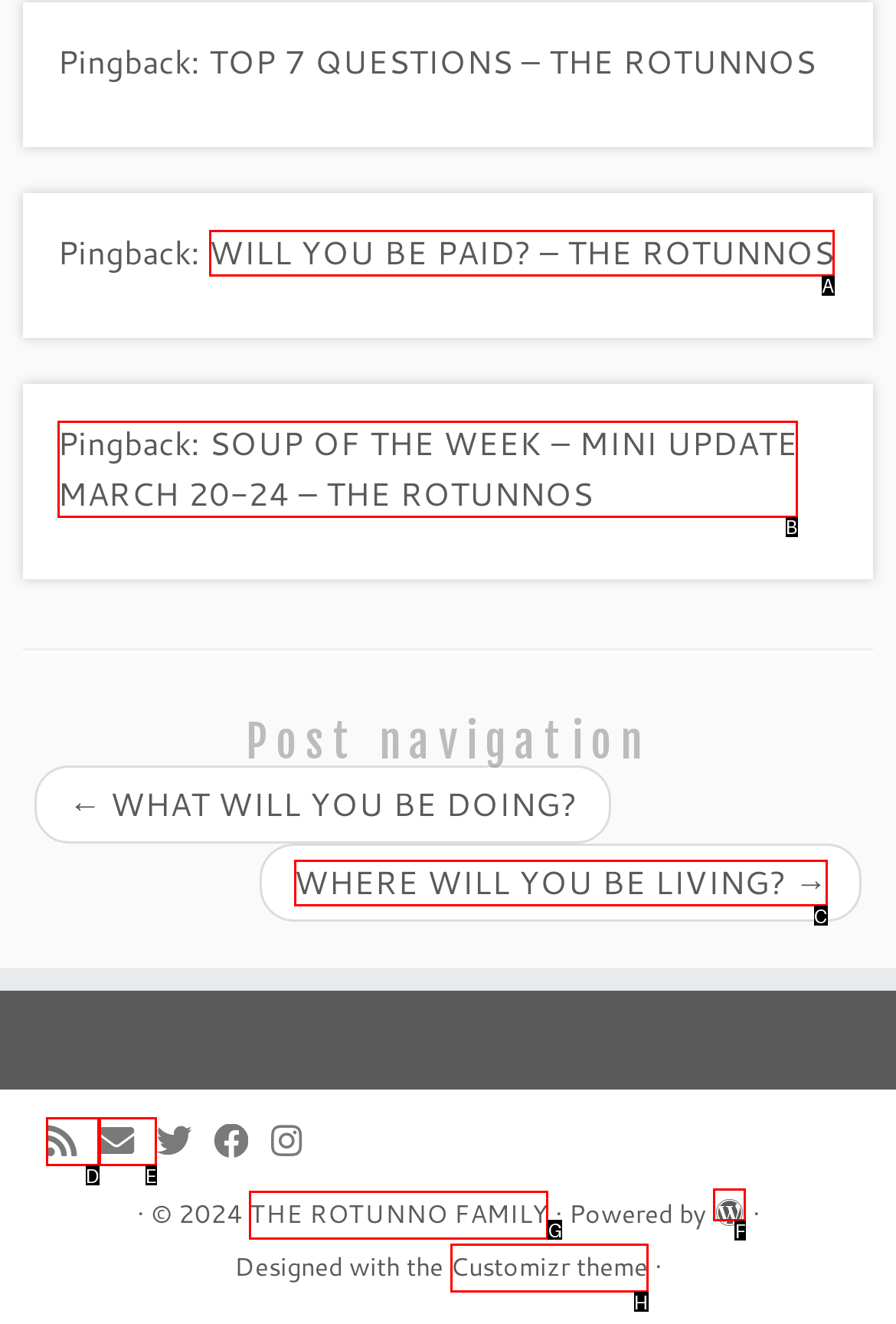Tell me which option best matches the description: THE ROTUNNO FAMILY
Answer with the option's letter from the given choices directly.

G